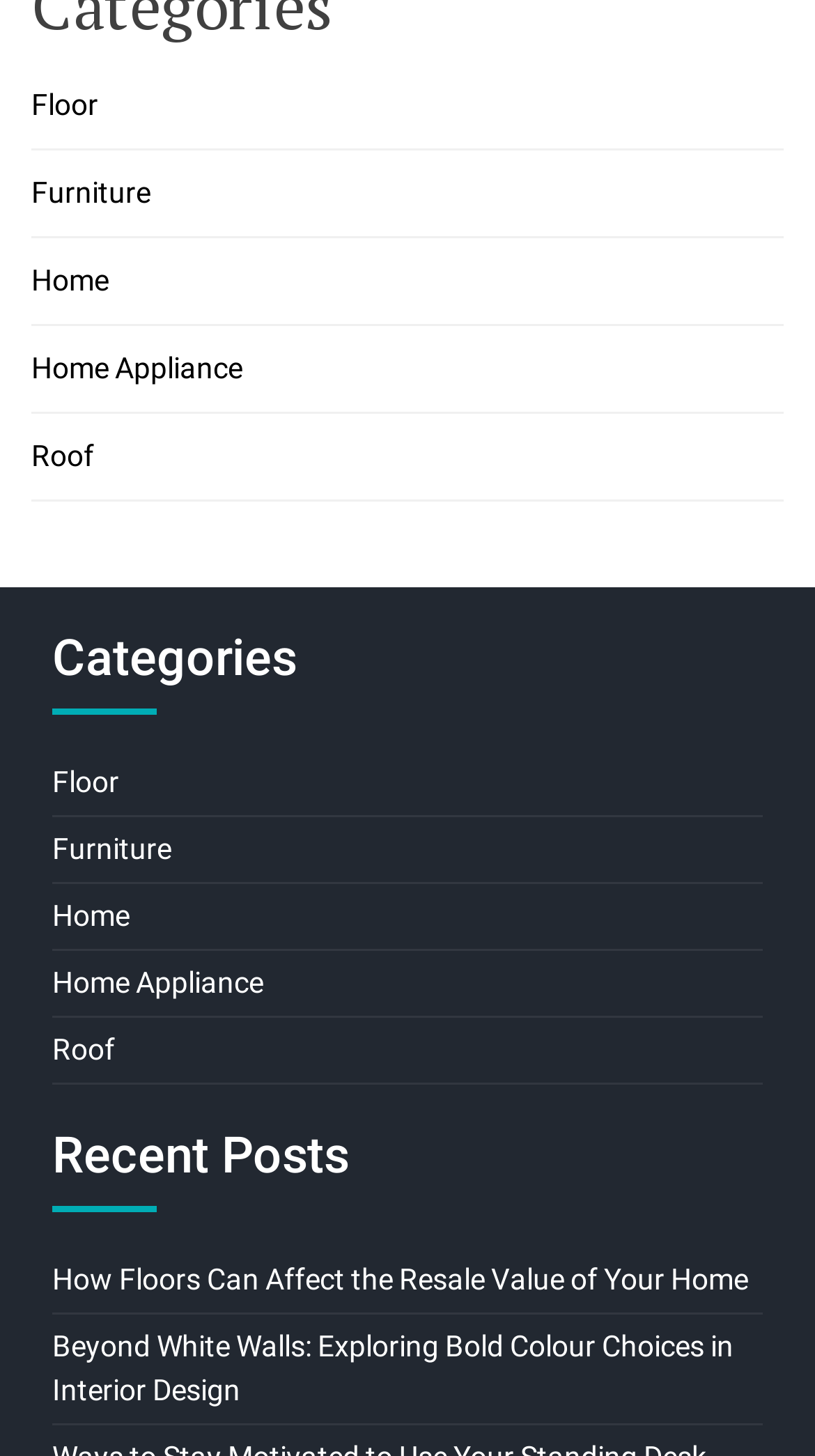Show the bounding box coordinates for the HTML element described as: "Home Appliance".

[0.038, 0.242, 0.297, 0.264]